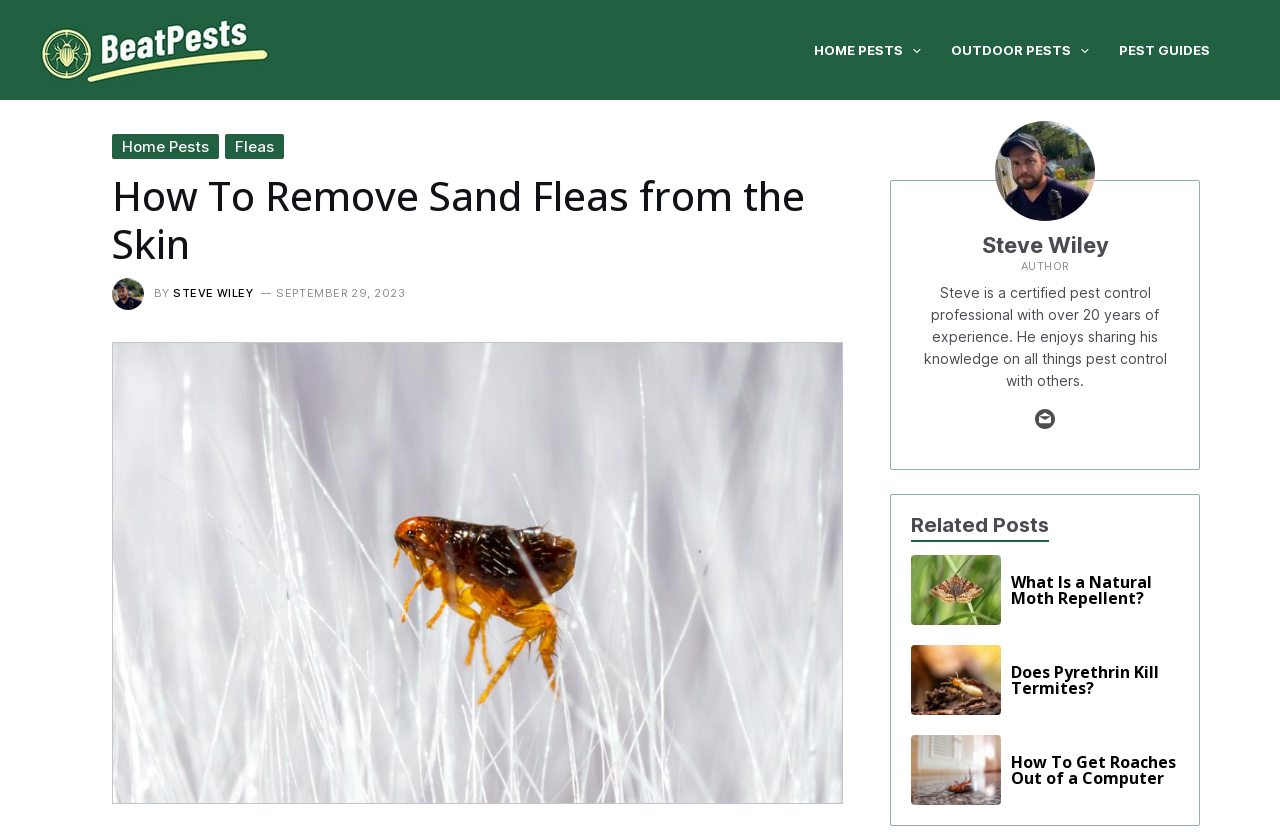What type of pests are discussed in the related posts?
Refer to the image and provide a detailed answer to the question.

The related posts section at the bottom of the page lists three articles, each with a title and image related to a specific type of pest: moths, termites, and roaches.